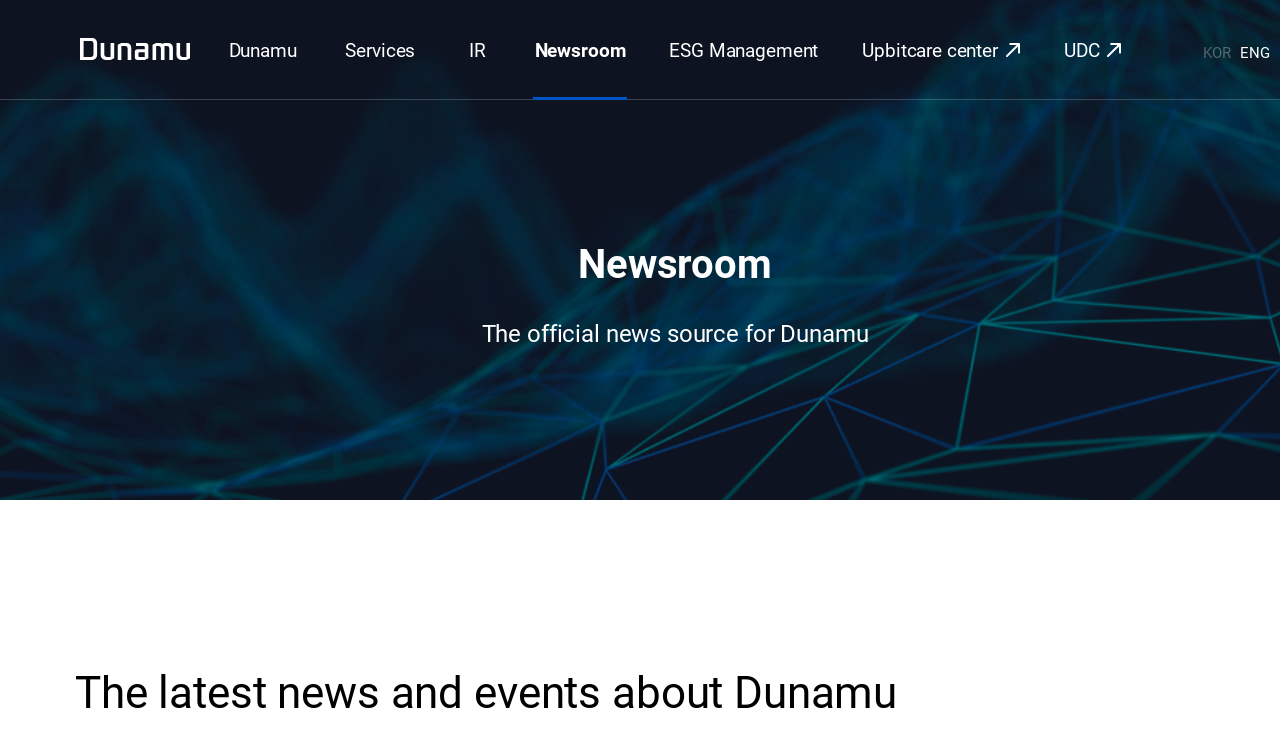What is the purpose of the 'Newsroom' section?
Please answer the question with as much detail as possible using the screenshot.

The purpose of the 'Newsroom' section can be inferred from the static text that describes it as 'The official news source for Dunamu', indicating that it is a section for official news and updates about the company.